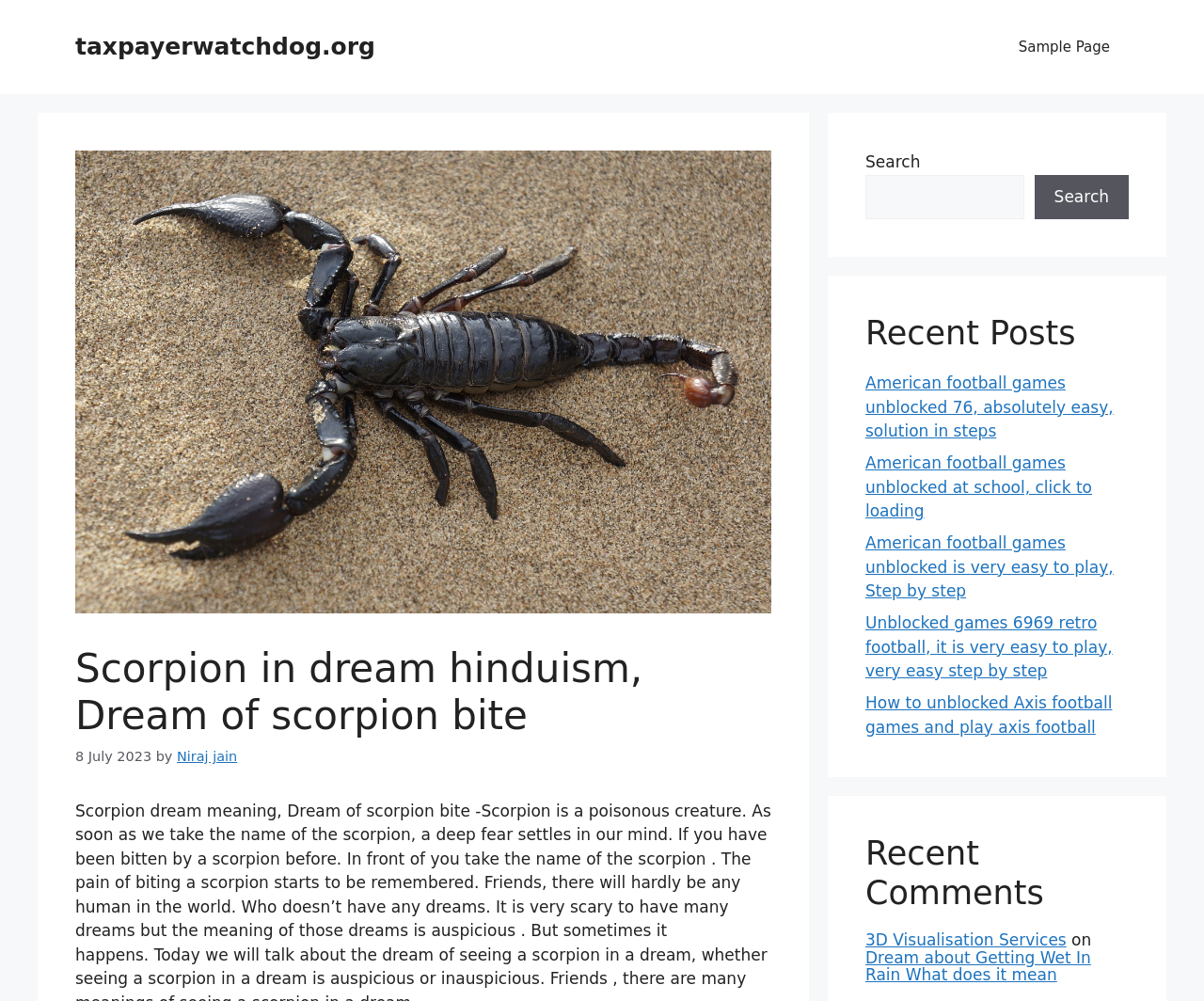What is the category of the recent posts section?
Using the visual information, answer the question in a single word or phrase.

American football games